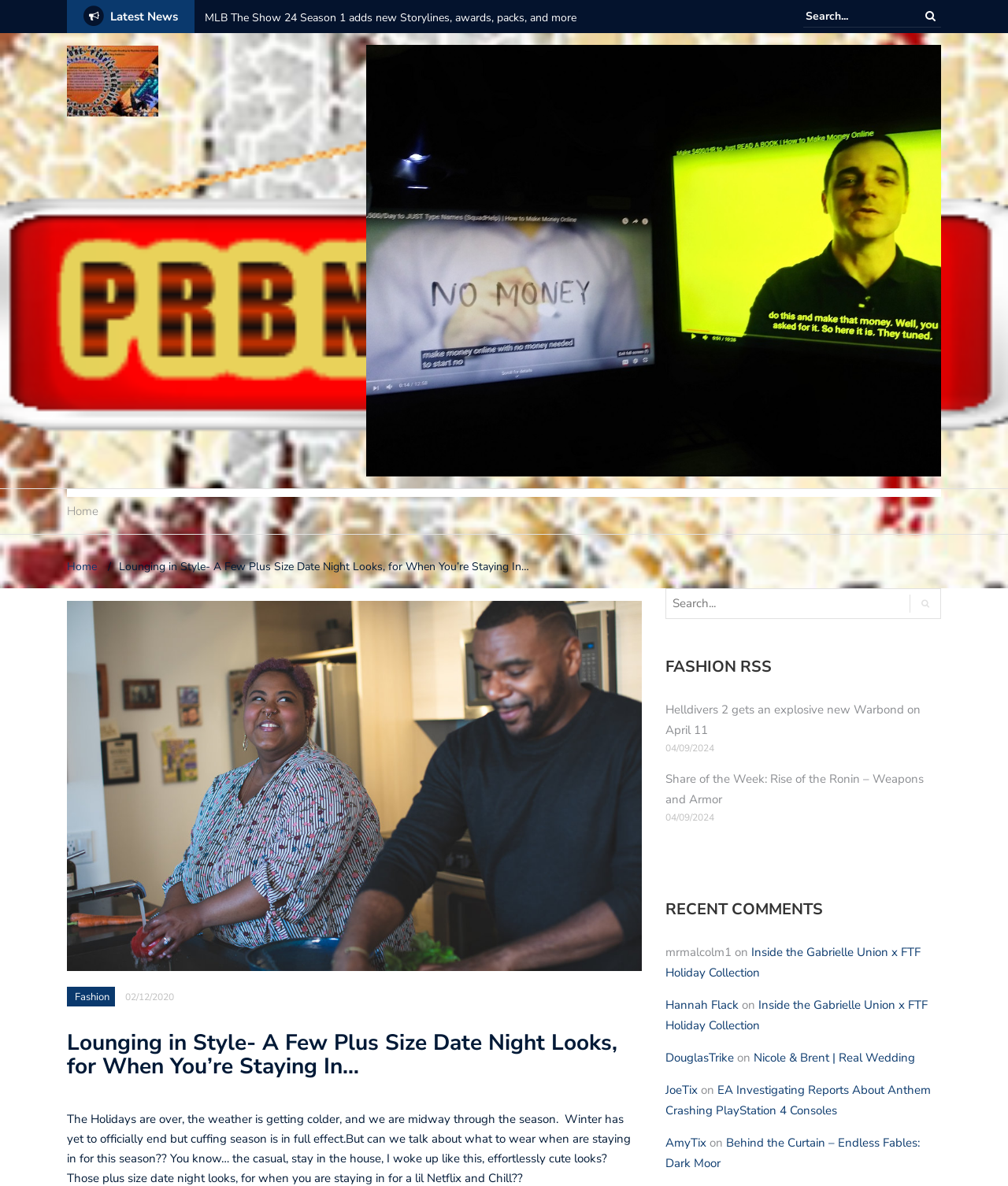Give a one-word or short phrase answer to this question: 
What is the category of the article?

Fashion